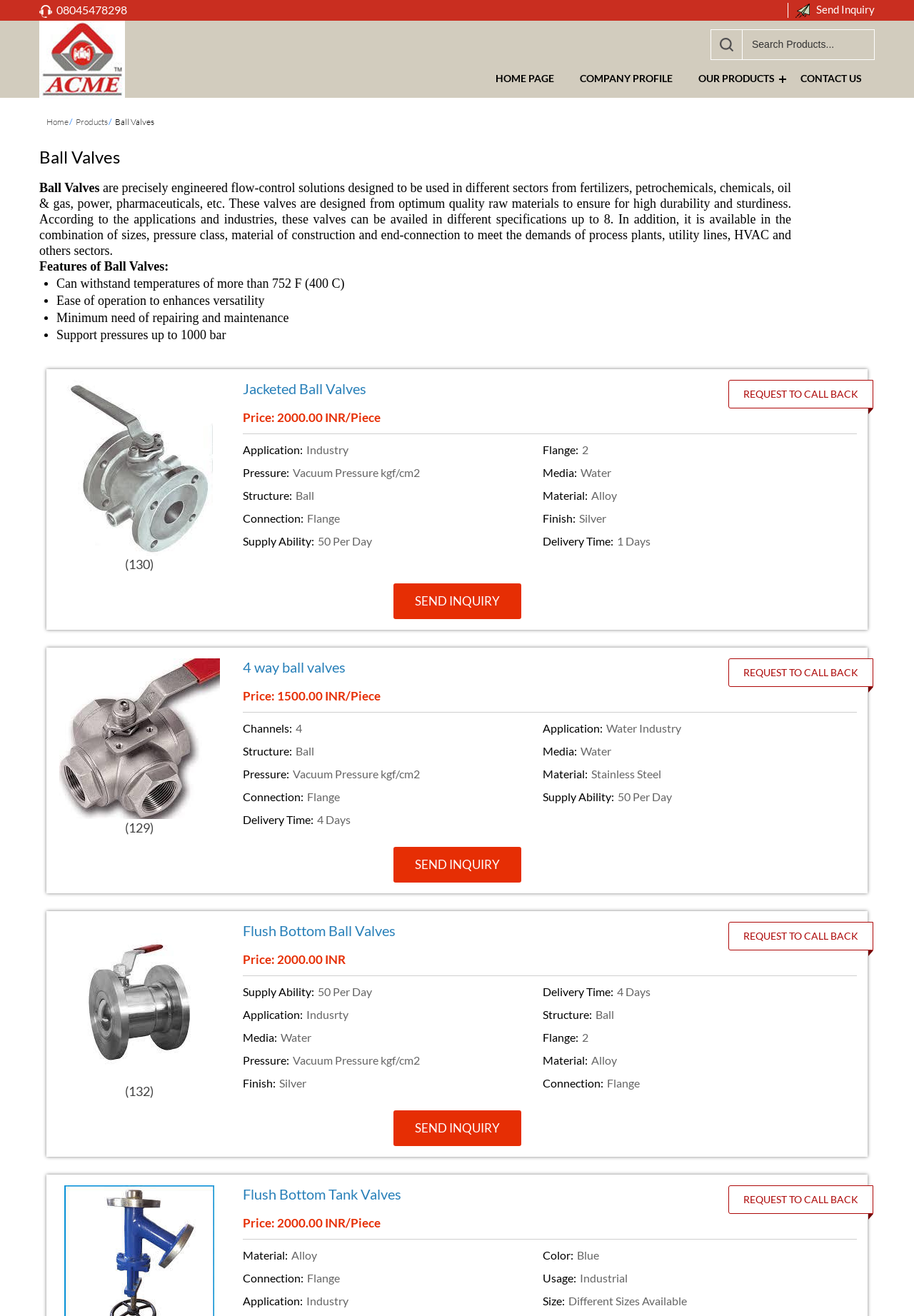Generate a comprehensive description of the webpage.

The webpage is about ACME VALVES INDUSTRIES, a manufacturer, supplier, and wholesaler of ball valves located in Ahmedabad, Gujarat, India. At the top, there is a phone number "08045478298" and a "Send Inquiry" link. Below that, there is a logo of Acme Valves Industries with a link to the homepage. 

On the left side, there is a search bar with a "Search Products..." placeholder text and a submit button. Below the search bar, there are navigation links to "HOME PAGE", "COMPANY PROFILE", "OUR PRODUCTS", and "CONTACT US". 

The main content of the webpage is divided into sections, each describing a type of ball valve. The first section is about Ball Valves, which are precisely engineered flow-control solutions designed for various sectors. The section includes a heading, a detailed description, and a list of features. 

Below the Ball Valves section, there are three product sections: Jacketed Ball Valves, 4 way ball valves, and Flush Bottom Ball Valves. Each product section includes a heading, a link to the product, a price, and a list of specifications such as application, structure, media, pressure, material, connection, and supply ability. 

There are also product images on the right side of each product section. At the bottom of each product section, there are "SEND INQUIRY" and "REQUEST TO CALL BACK" links.